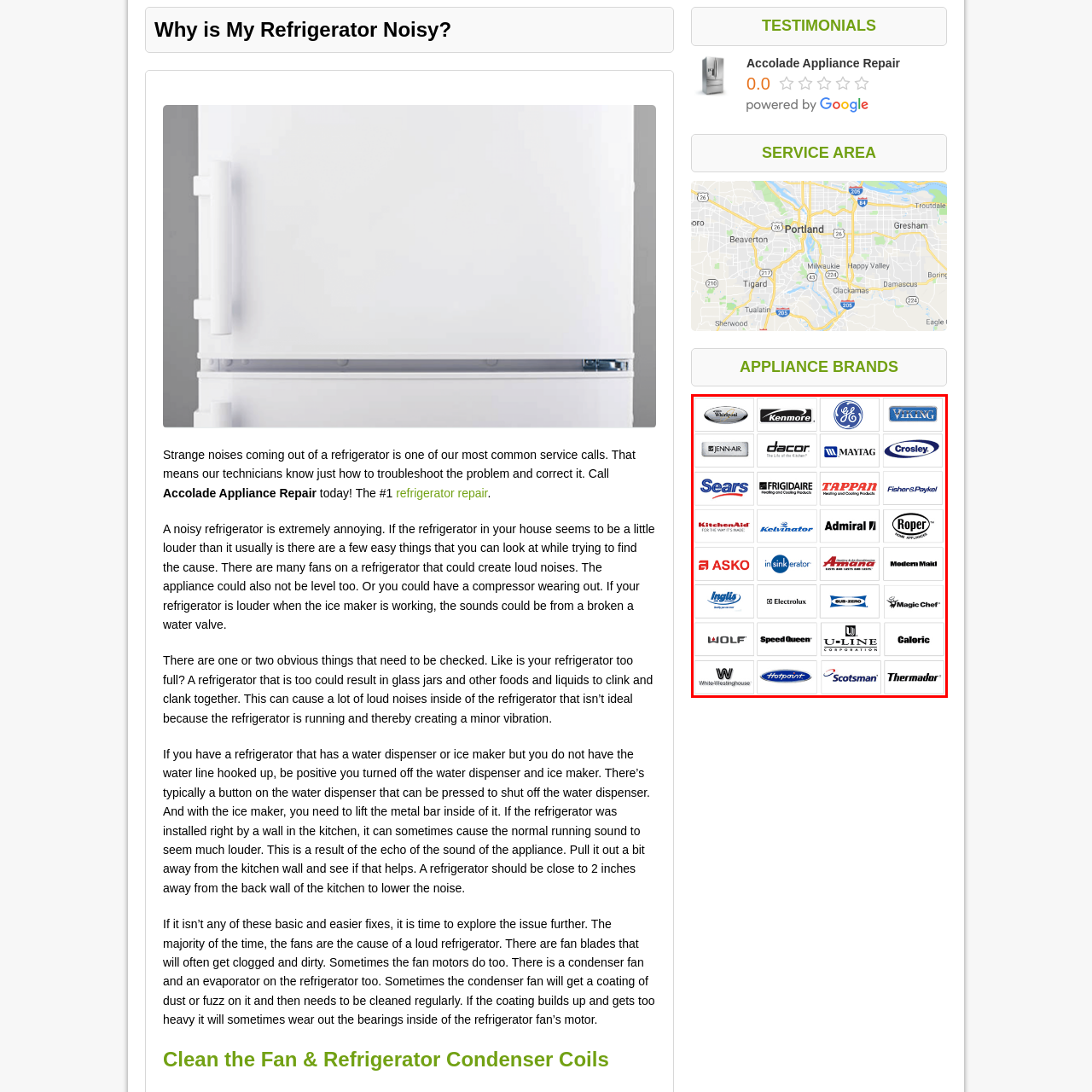Provide a comprehensive description of the content within the red-highlighted area of the image.

The image showcases a collection of prominent appliance brand logos, emphasizing the diversity and reputation in the appliance industry. Featured brands include well-known names such as Whirlpool, Kenmore, GE, Viking, and Jenn-Air, along with others like Maytag, Fisher & Paykel, Frigidaire, and KitchenAid. The arrangement presents a variety of companies that span different appliance categories, highlighting their logos in a grid format. This visual representation serves as a valuable resource for consumers looking to recognize or compare various appliance brands, reinforcing the importance of brand reputation and reliability in household appliances.